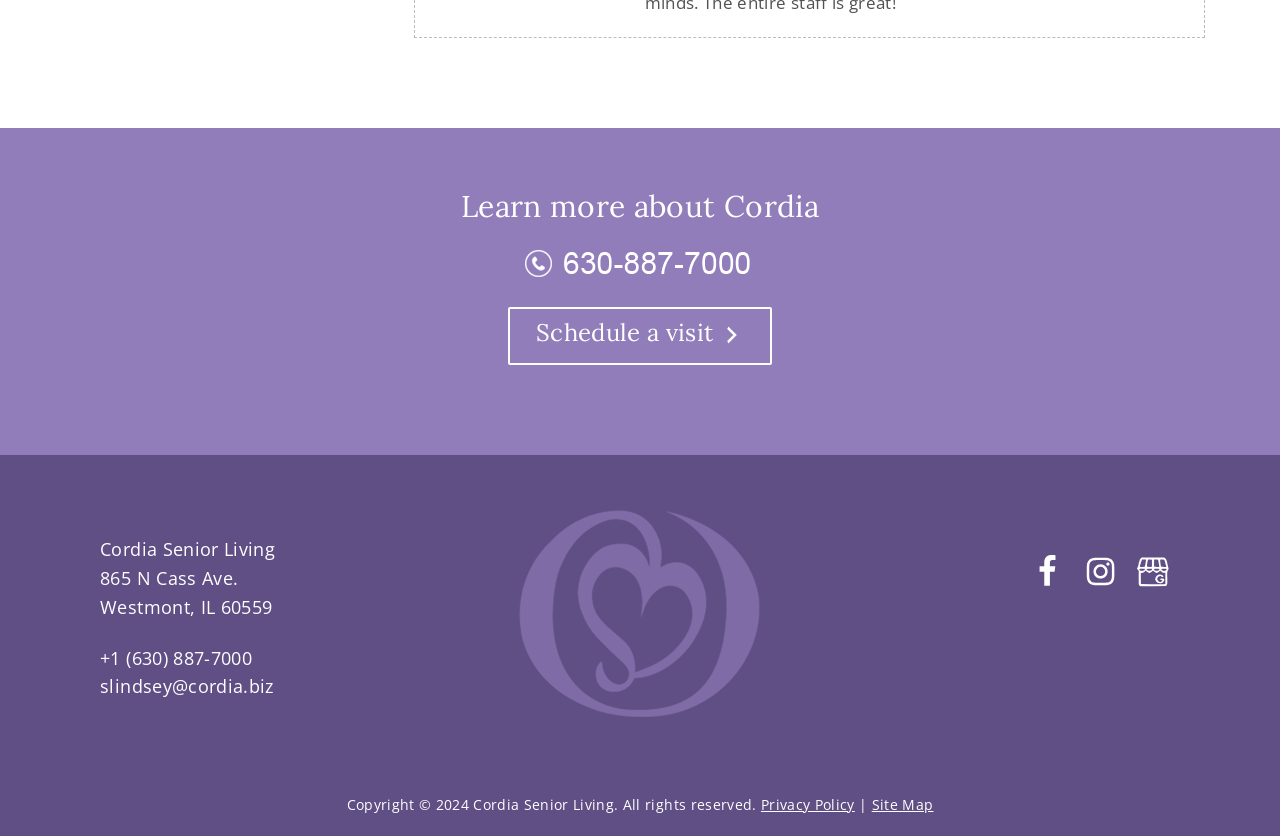Identify the bounding box for the given UI element using the description provided. Coordinates should be in the format (top-left x, top-left y, bottom-right x, bottom-right y) and must be between 0 and 1. Here is the description: +1 (630) 887-7000

[0.078, 0.772, 0.197, 0.801]